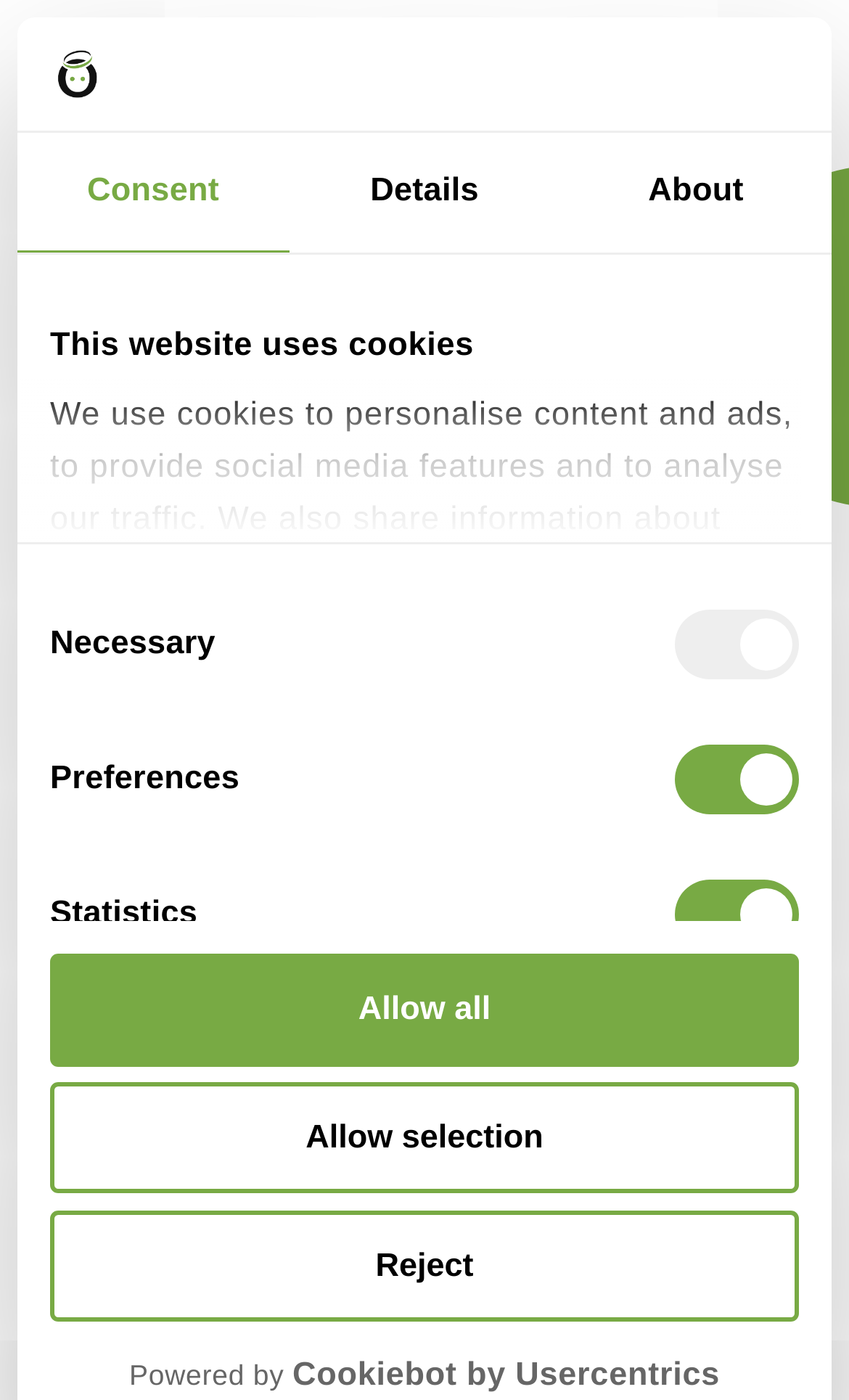Please determine the bounding box coordinates of the section I need to click to accomplish this instruction: "Click the 'menu' button".

[0.851, 0.023, 0.964, 0.092]